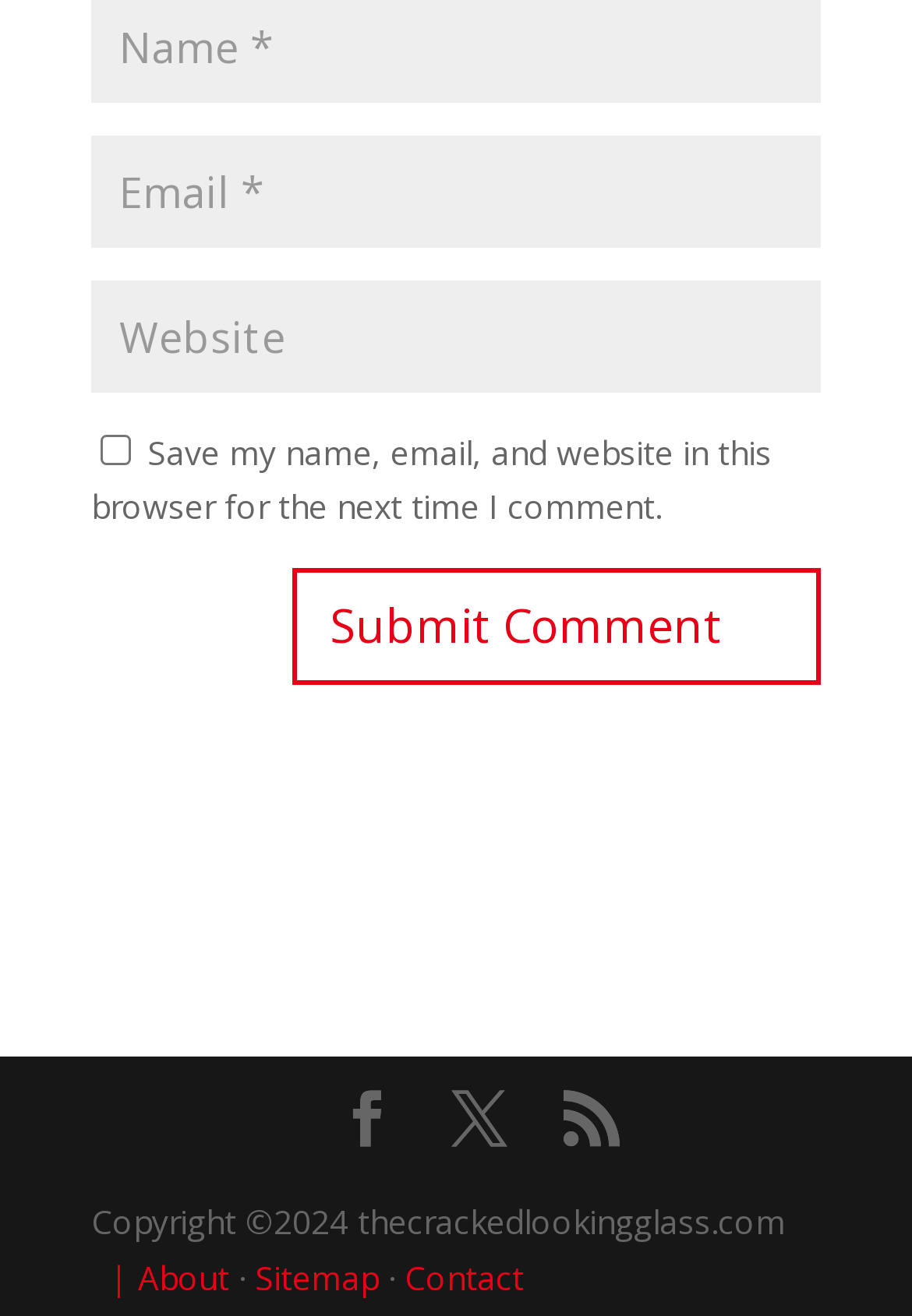What is the label of the first textbox?
Answer the question using a single word or phrase, according to the image.

Name